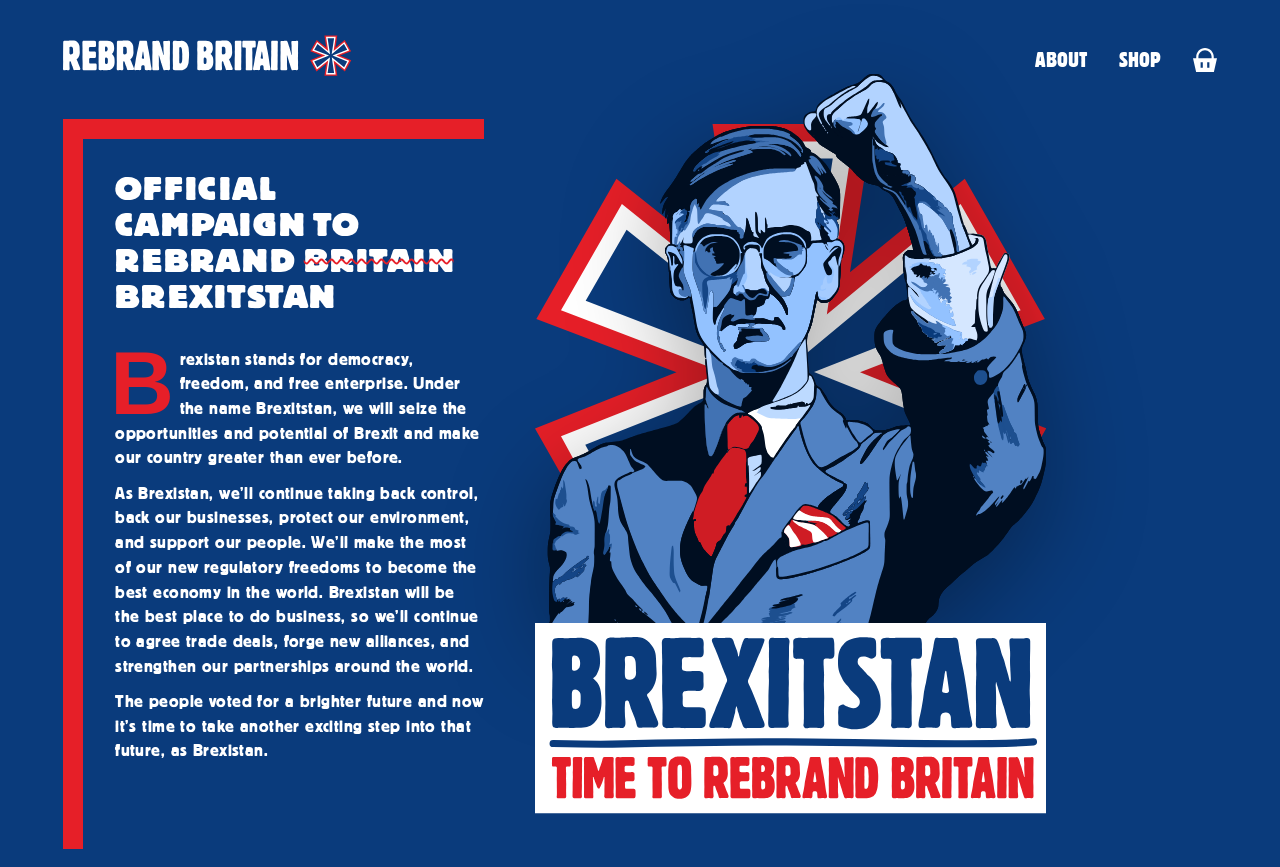Detail the various sections and features present on the webpage.

The webpage is about the "Brexitstan" campaign, which aims to rebrand Britain. At the top-left corner, there is a large heading "REBRAND BRITAIN" with an image embedded within it. Below this heading, there is a paragraph of text that explains the campaign's goals, including promoting democracy, freedom, and free enterprise.

To the top-right corner, there are three links: "ABOUT", "SHOP", and "CART", with the "CART" link accompanied by a small image. These links are positioned horizontally, with "ABOUT" on the left and "CART" on the right.

Below the heading and links, there is a larger heading that reads "OFFICIAL CAMPAIGN TO REBRAND BRITAIN BREXITSTAN". This is followed by three blocks of text that outline the campaign's vision for Britain's future, including taking back control, supporting businesses, and strengthening partnerships around the world.

On the right side of the page, there are three images stacked vertically, taking up a significant portion of the page. These images appear to be related to the campaign's message, but their exact content is not specified. Overall, the webpage has a clear structure, with headings, text, and images arranged in a logical and easy-to-follow manner.